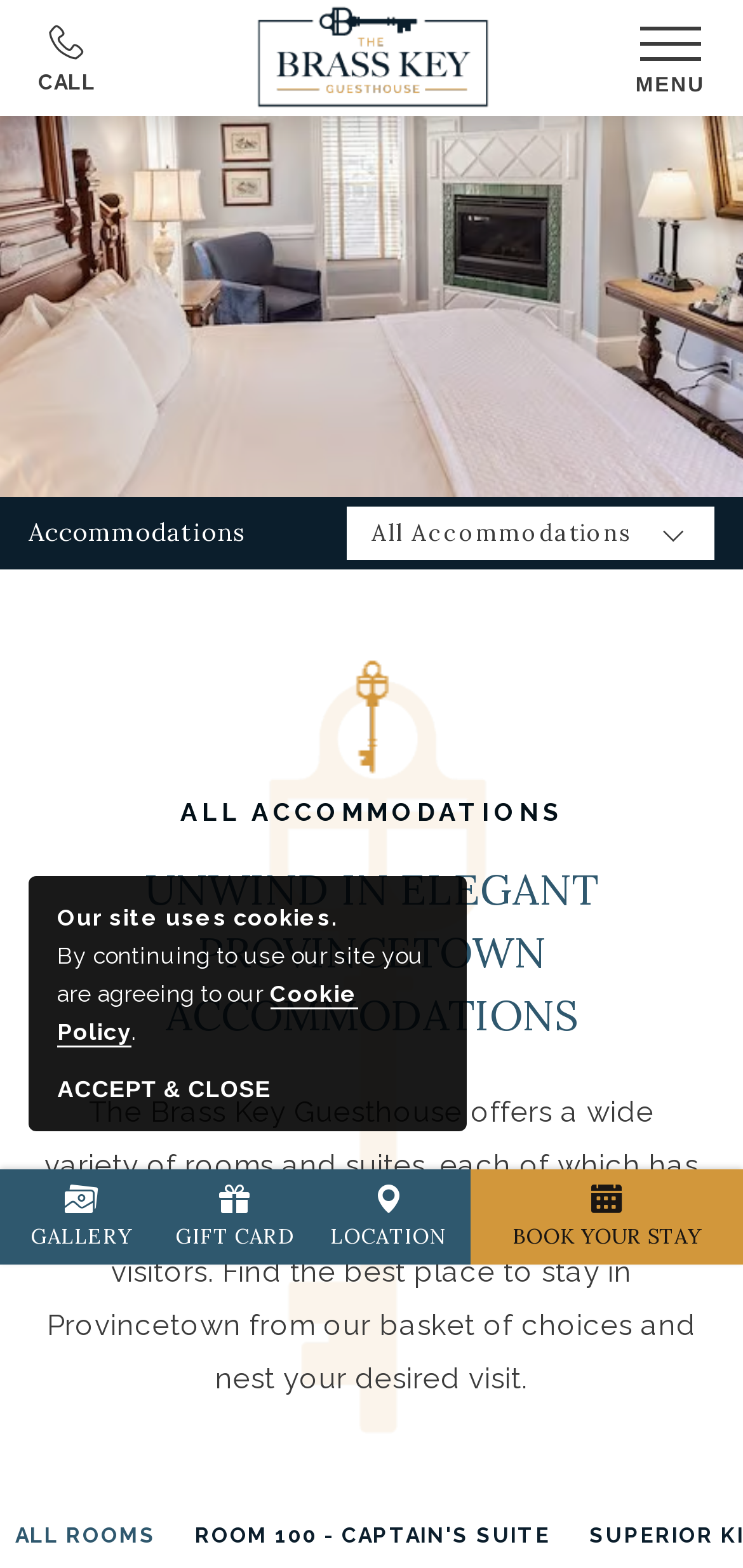Are there any galleries to view?
Answer with a single word or short phrase according to what you see in the image.

Yes